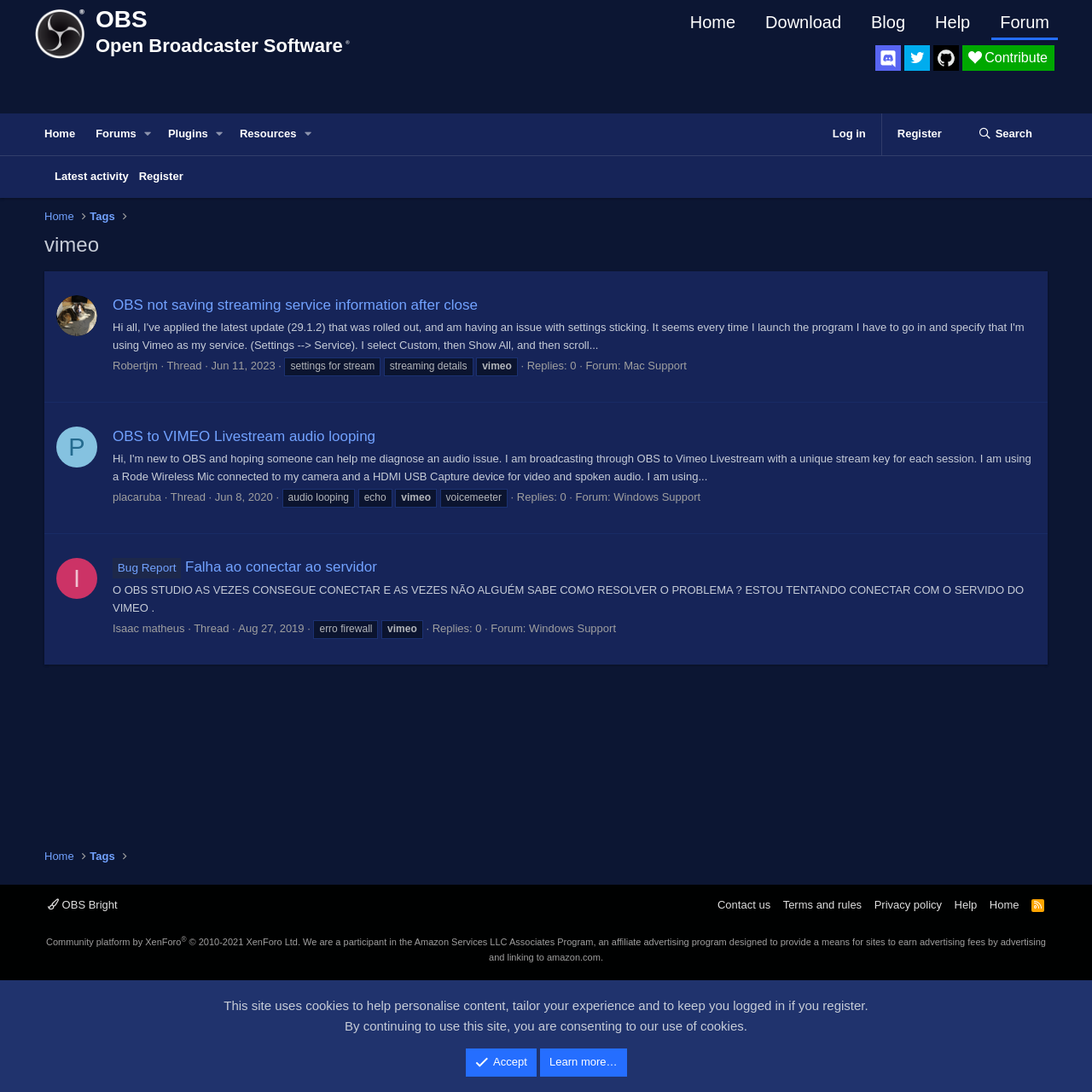Find the bounding box coordinates of the area to click in order to follow the instruction: "Search in the forum".

[0.881, 0.104, 0.959, 0.142]